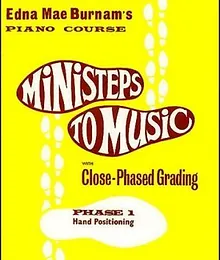Based on the image, please respond to the question with as much detail as possible:
What is the title of the piano course?

The title of the piano course is 'Ministeps to Music' because the caption states that the image features the cover of 'Ministeps to Music', which is a piano course designed by Edna Mae Burnam.